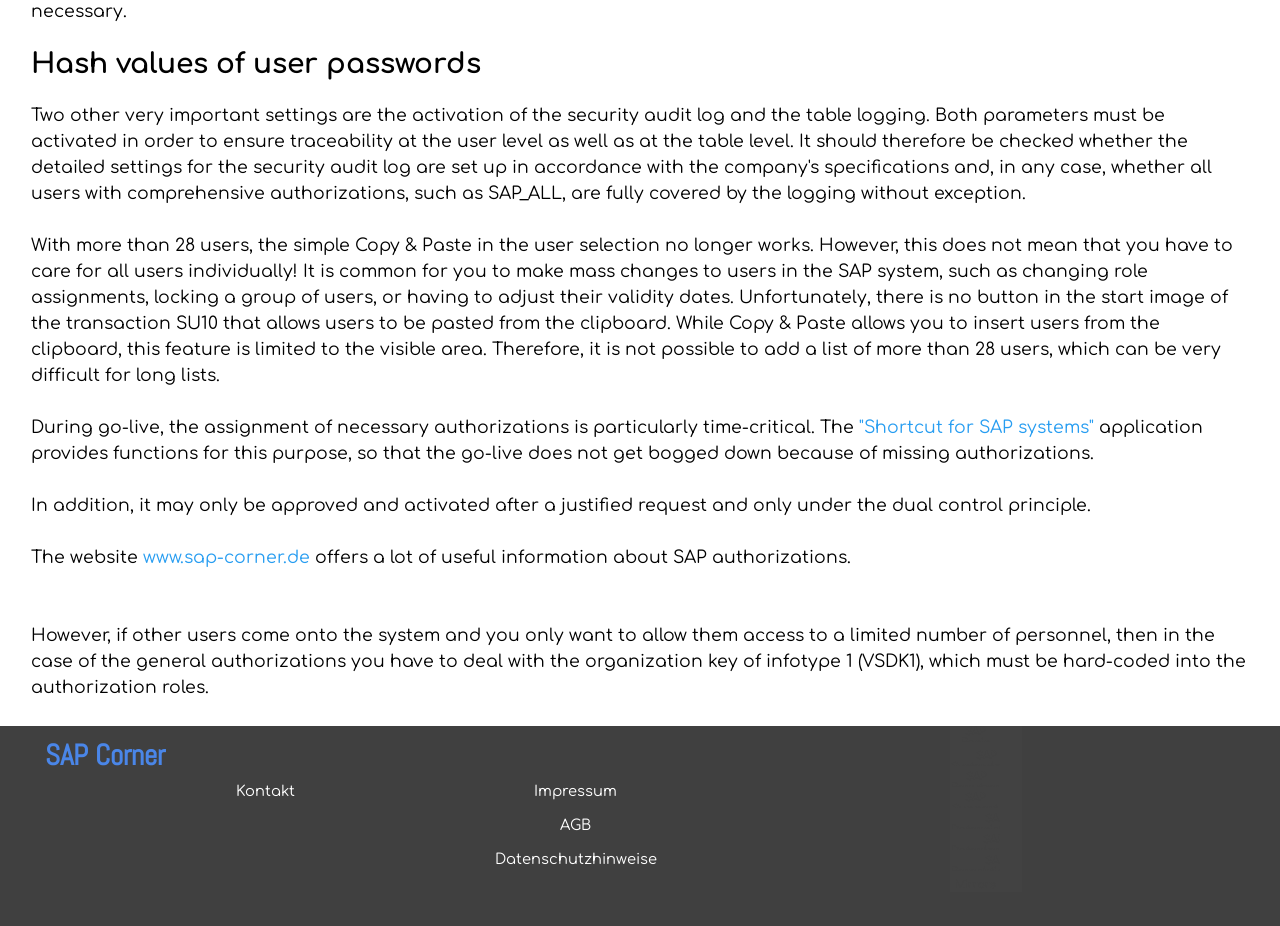Extract the bounding box coordinates for the described element: "AGB". The coordinates should be represented as four float numbers between 0 and 1: [left, top, right, bottom].

[0.387, 0.875, 0.512, 0.907]